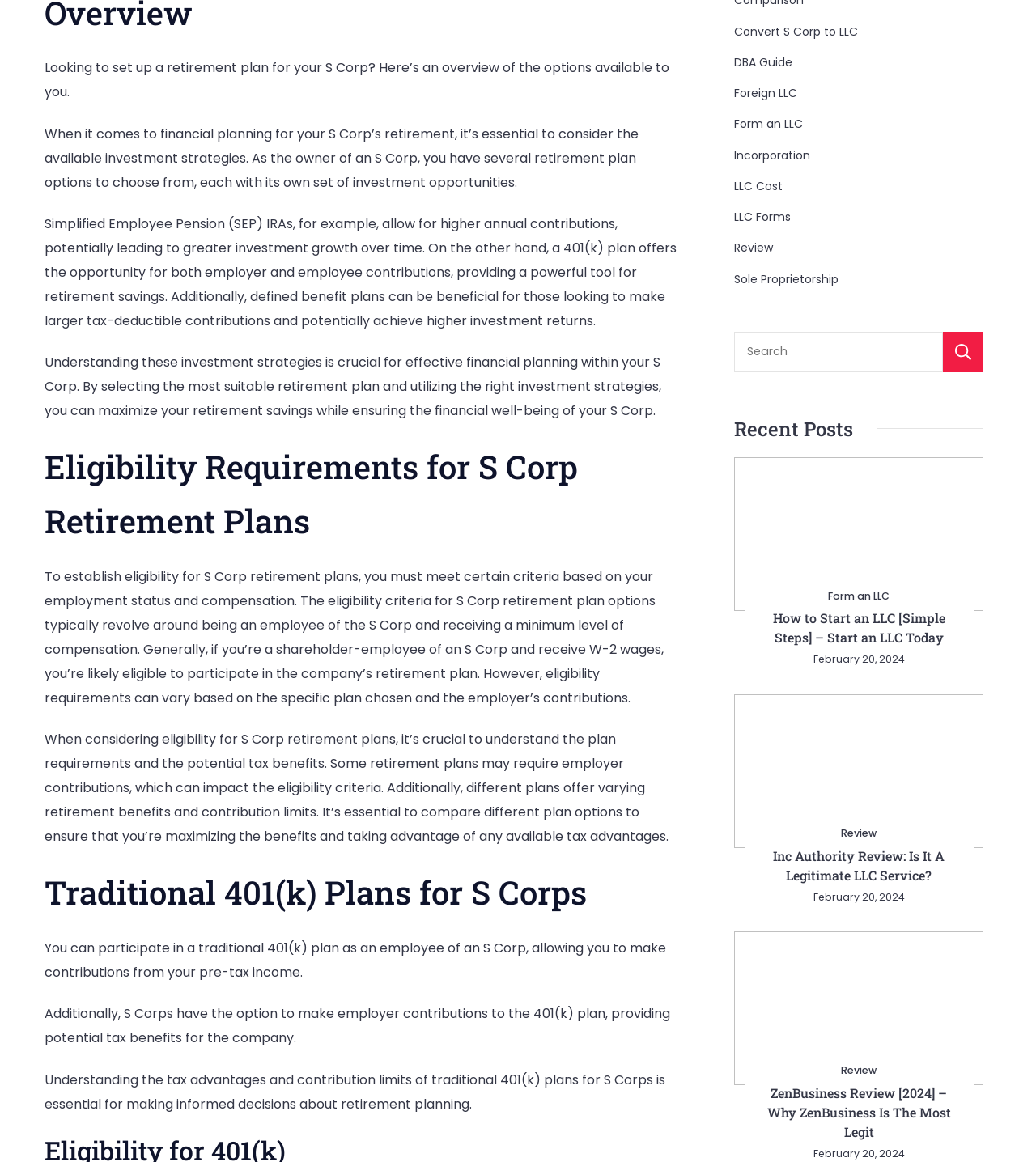Pinpoint the bounding box coordinates of the area that must be clicked to complete this instruction: "Check the 'Review' of Inc Authority".

[0.812, 0.711, 0.846, 0.723]